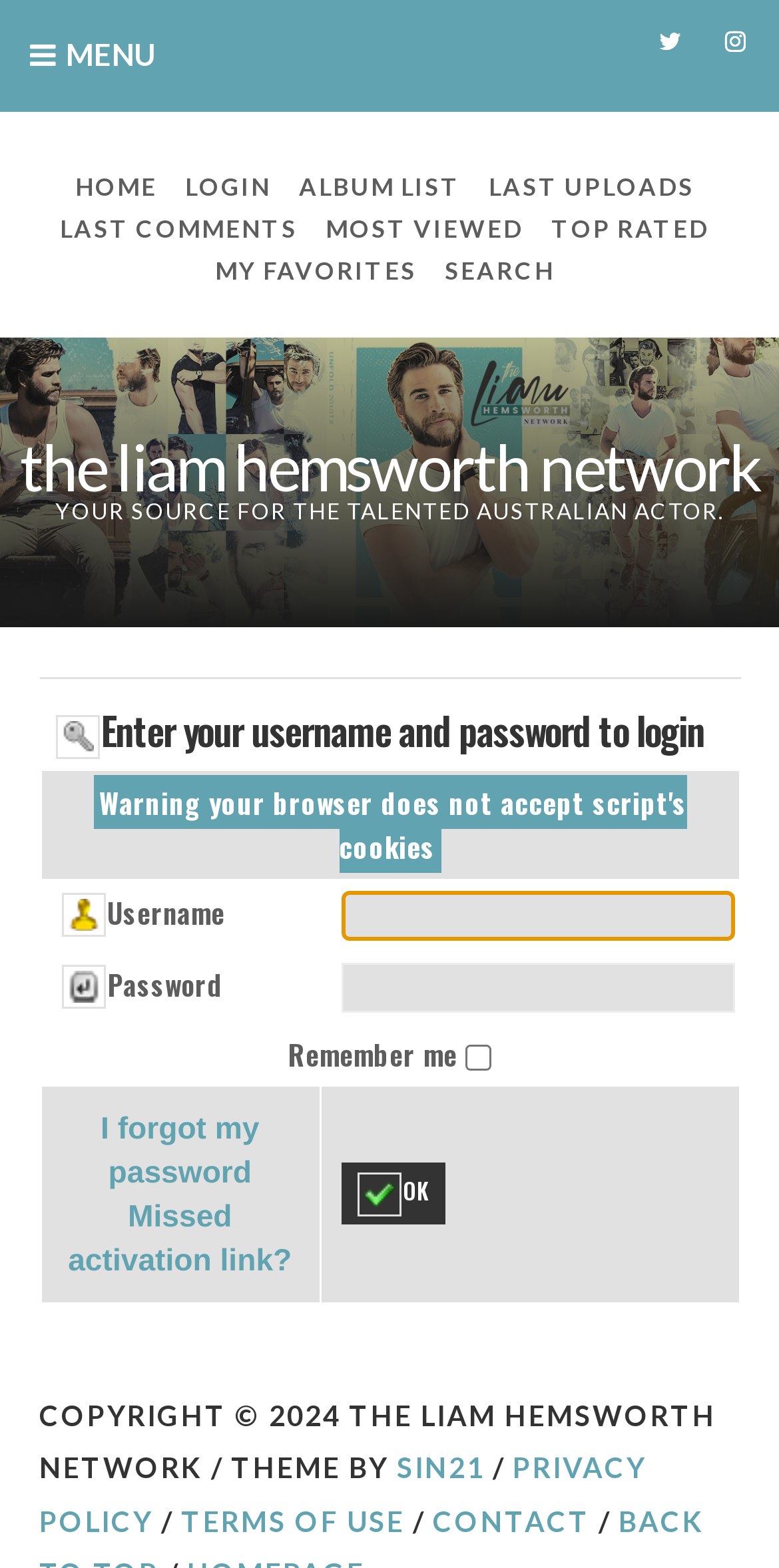What is the copyright year of the website?
Using the image, provide a concise answer in one word or a short phrase.

2024